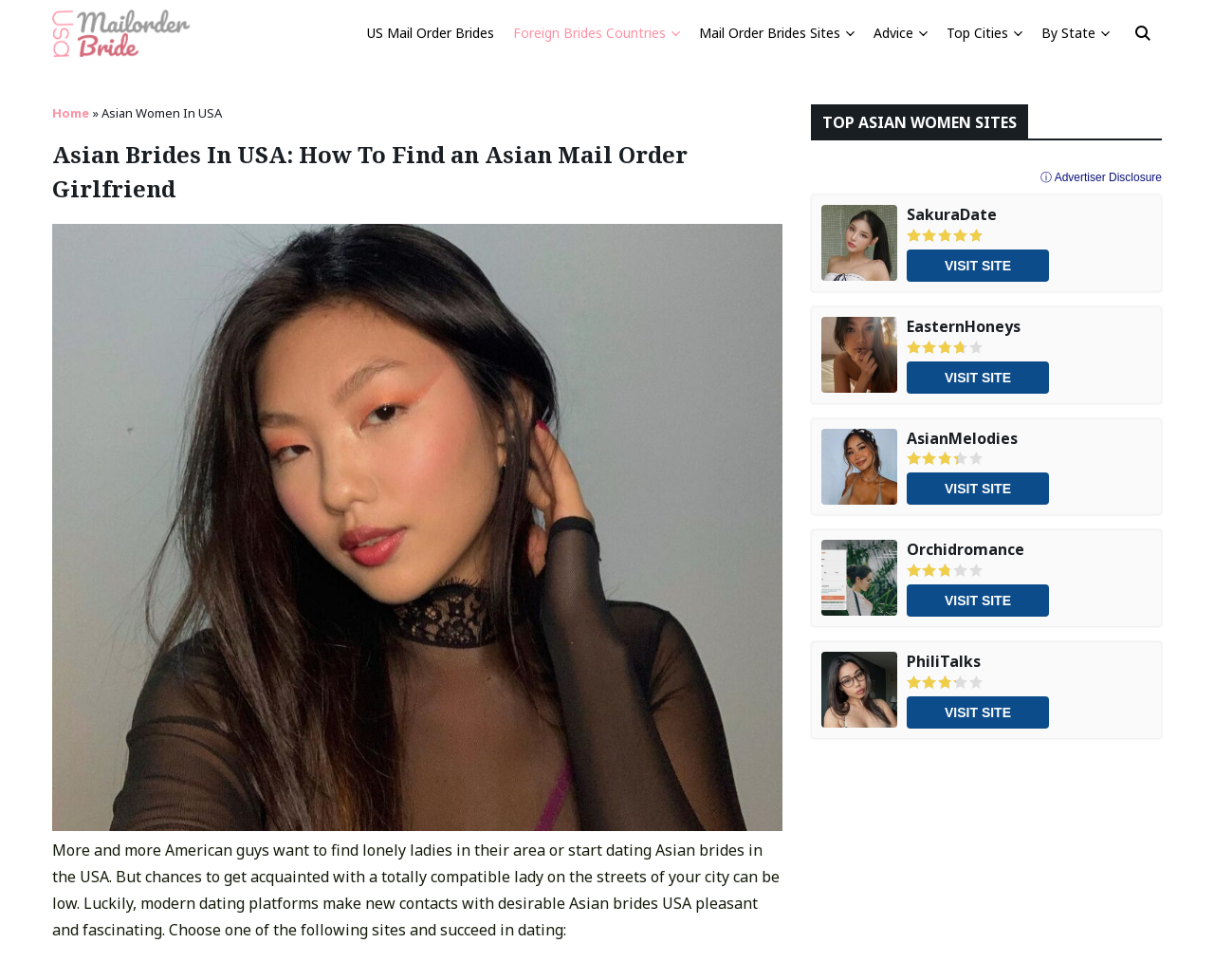Determine the bounding box coordinates for the clickable element required to fulfill the instruction: "Visit the SakuraDate website". Provide the coordinates as four float numbers between 0 and 1, i.e., [left, top, right, bottom].

[0.747, 0.254, 0.864, 0.287]